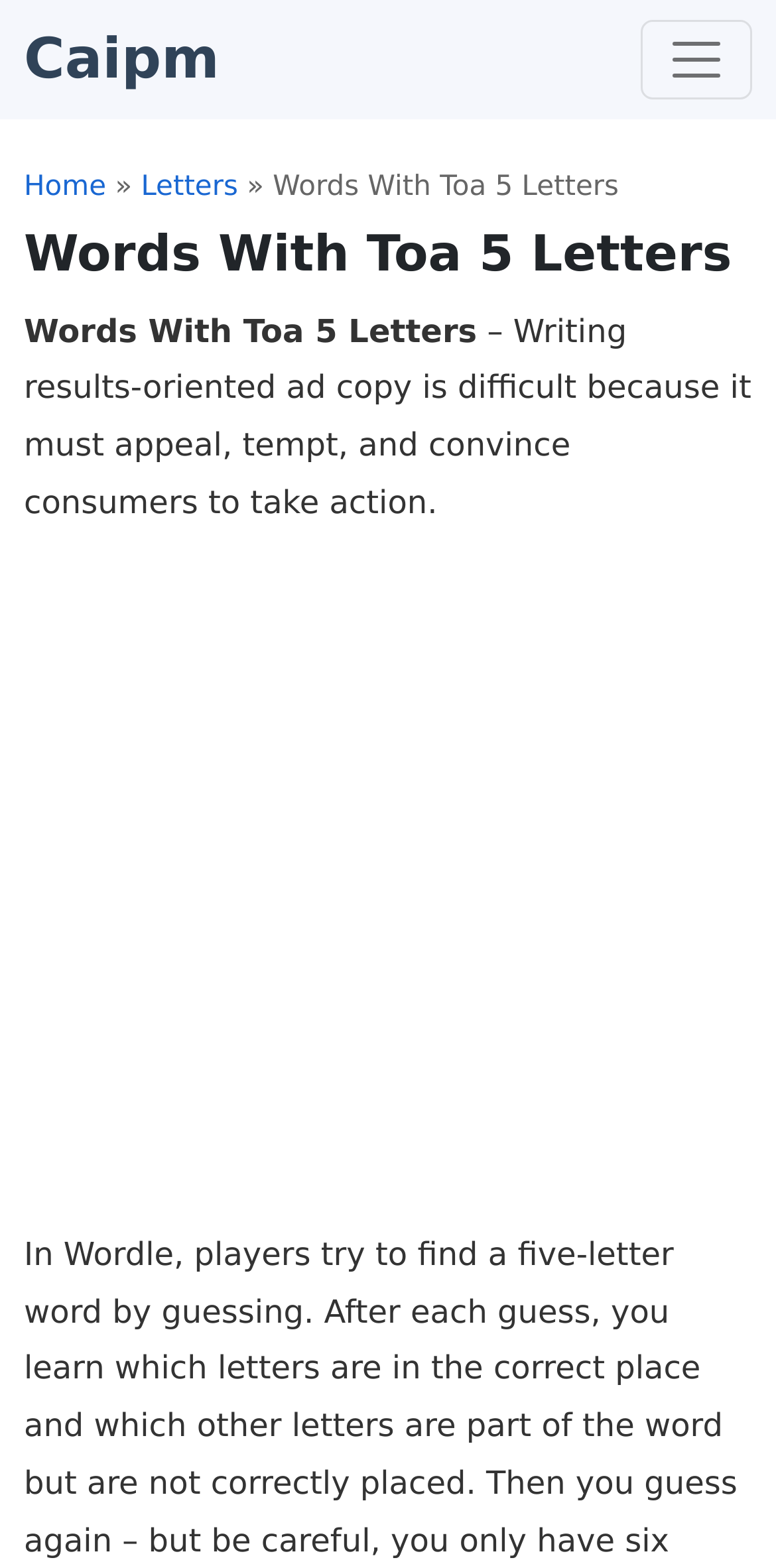Locate the bounding box of the UI element based on this description: "Caipm". Provide four float numbers between 0 and 1 as [left, top, right, bottom].

[0.031, 0.01, 0.283, 0.065]